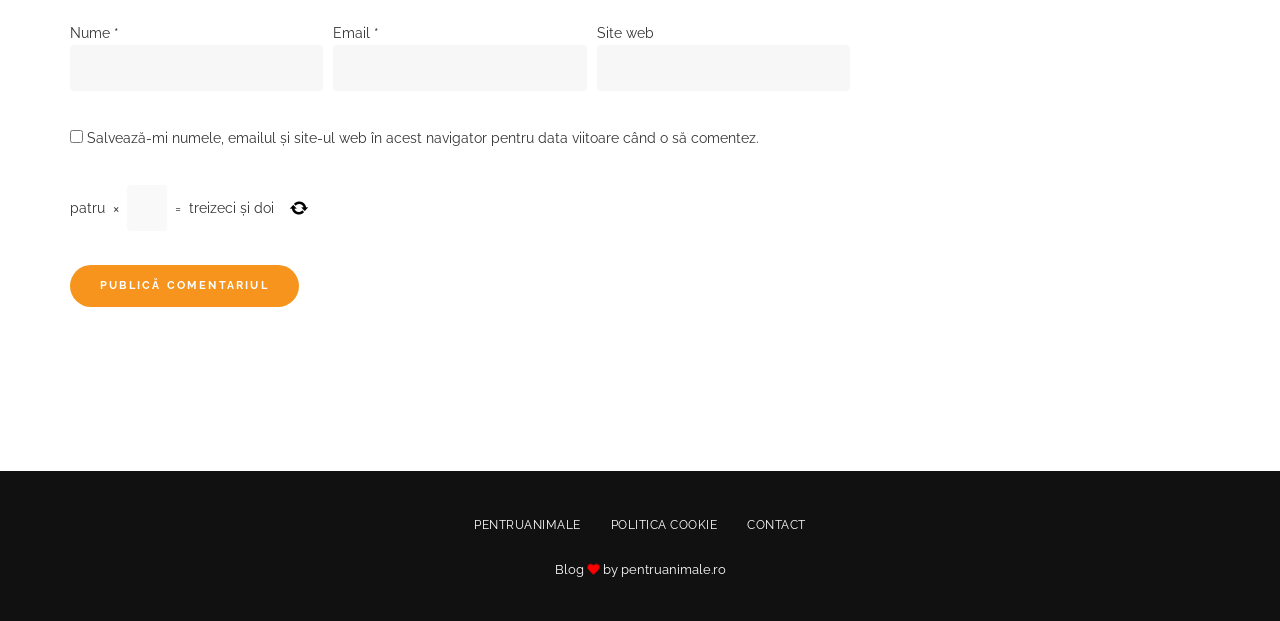What is the name of the blog?
We need a detailed and exhaustive answer to the question. Please elaborate.

The name of the blog is located at the bottom of the webpage and it is 'Blog pentruanimale.ro', which is a Romanian-language blog.